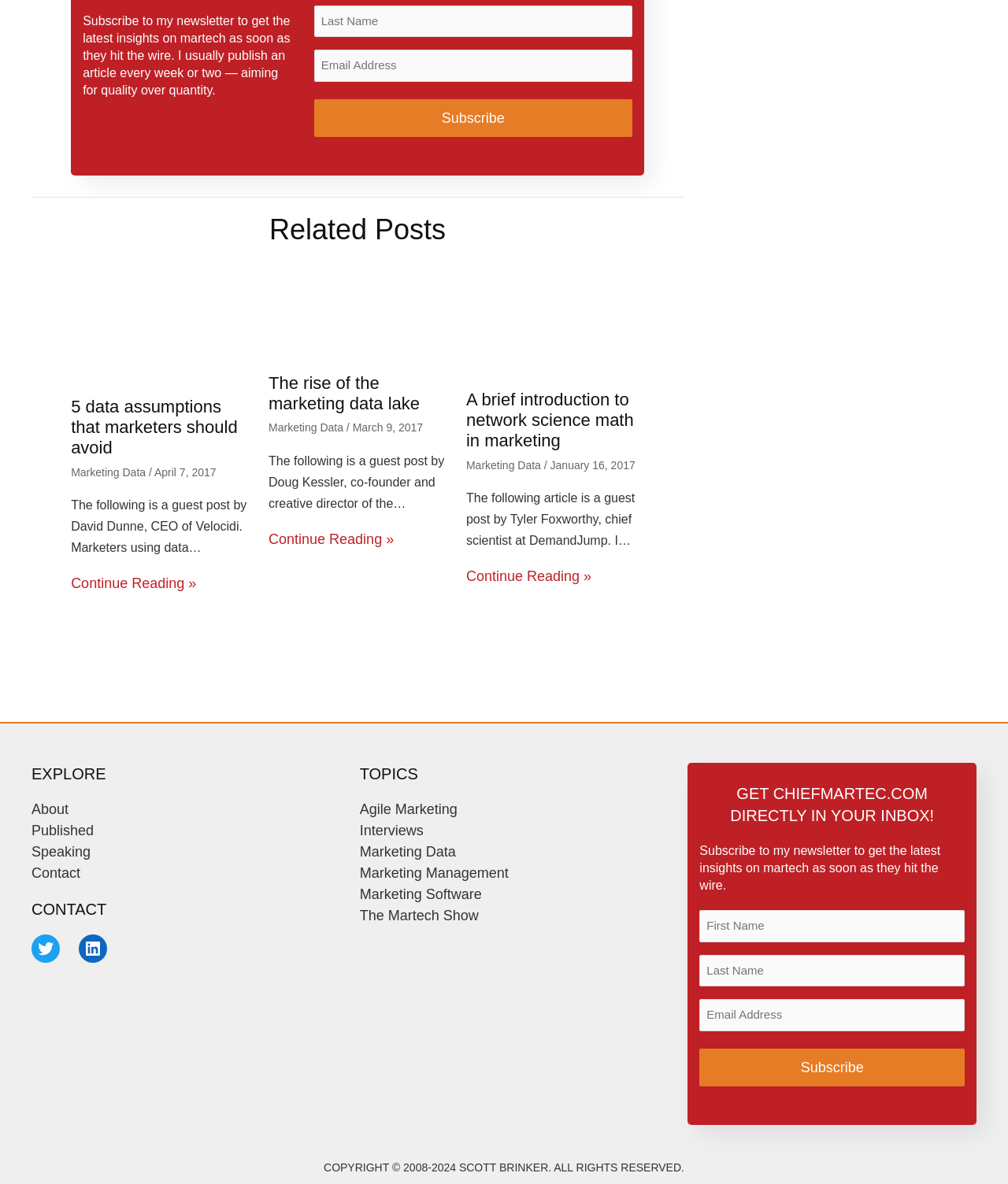How many related posts are displayed?
Using the image, provide a concise answer in one word or a short phrase.

3